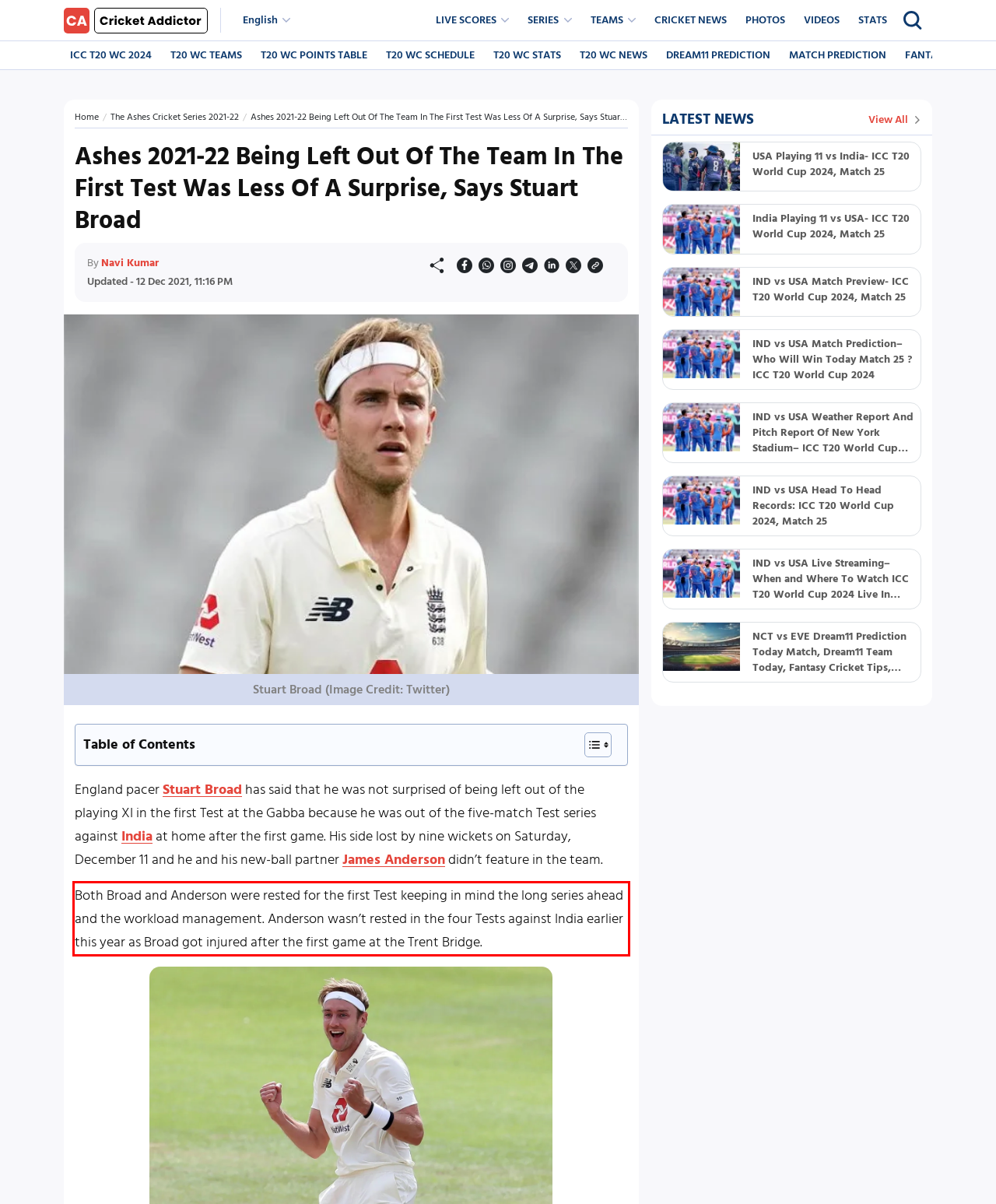Please identify and extract the text content from the UI element encased in a red bounding box on the provided webpage screenshot.

Both Broad and Anderson were rested for the first Test keeping in mind the long series ahead and the workload management. Anderson wasn’t rested in the four Tests against India earlier this year as Broad got injured after the first game at the Trent Bridge.